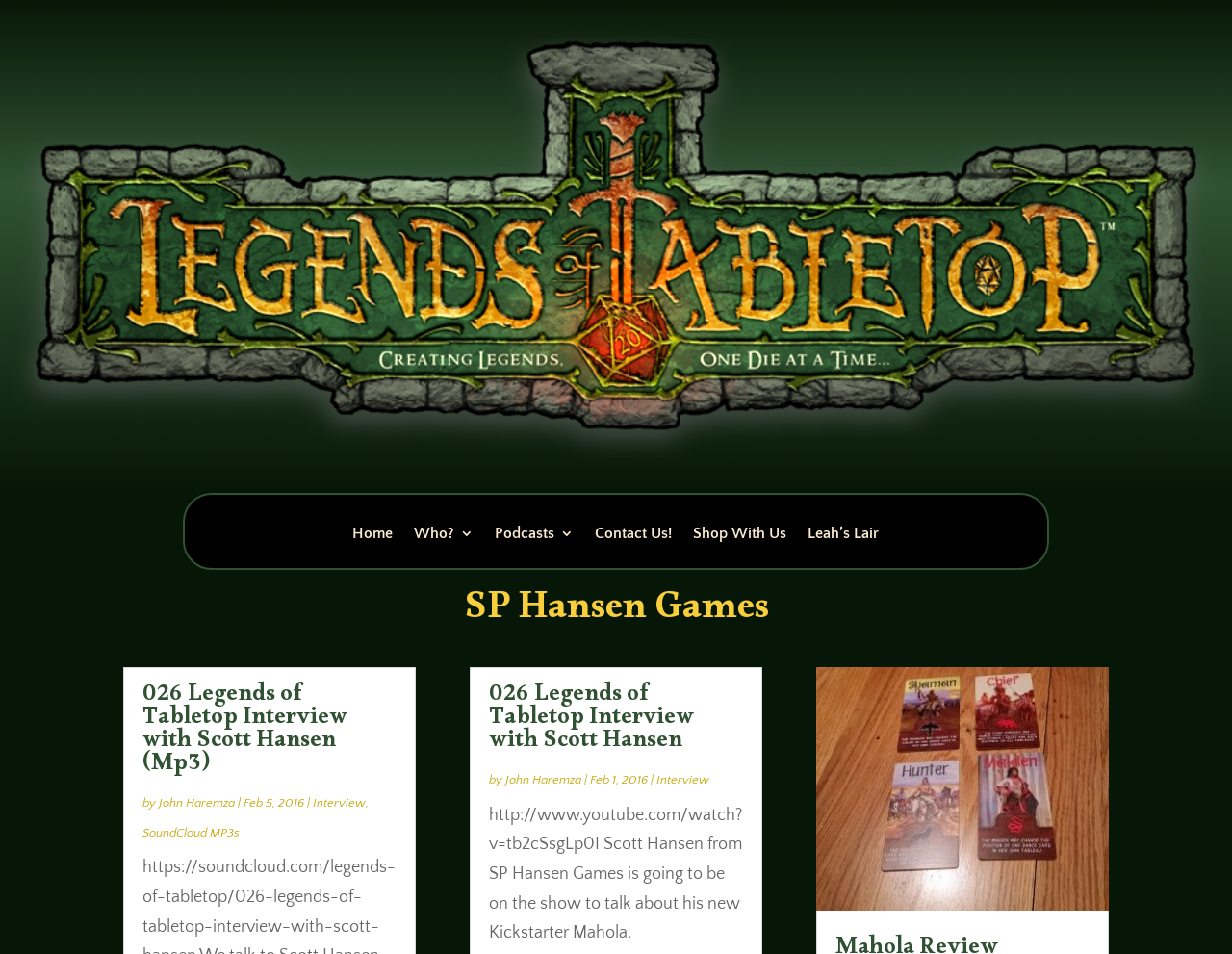Pinpoint the bounding box coordinates of the element that must be clicked to accomplish the following instruction: "listen to 026 Legends of Tabletop Interview with Scott Hansen". The coordinates should be in the format of four float numbers between 0 and 1, i.e., [left, top, right, bottom].

[0.116, 0.709, 0.282, 0.828]